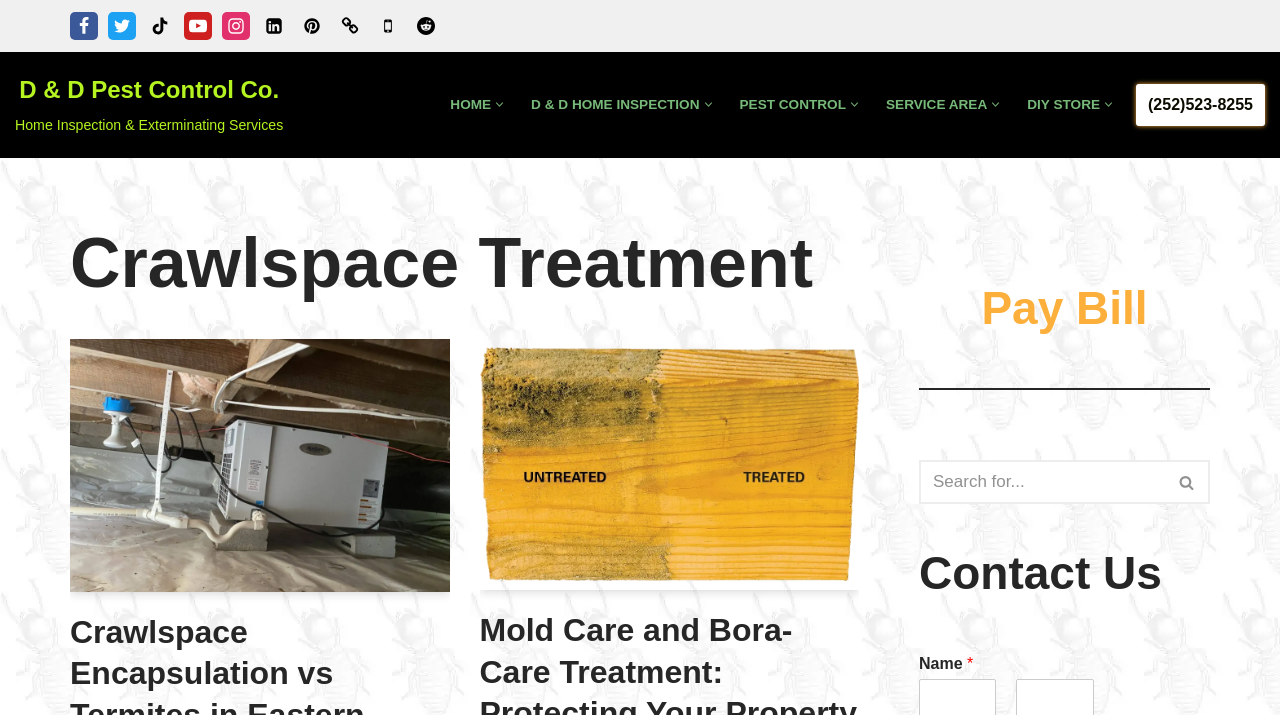What is the phone number to contact this pest control service?
Using the image, respond with a single word or phrase.

(252)523-8255